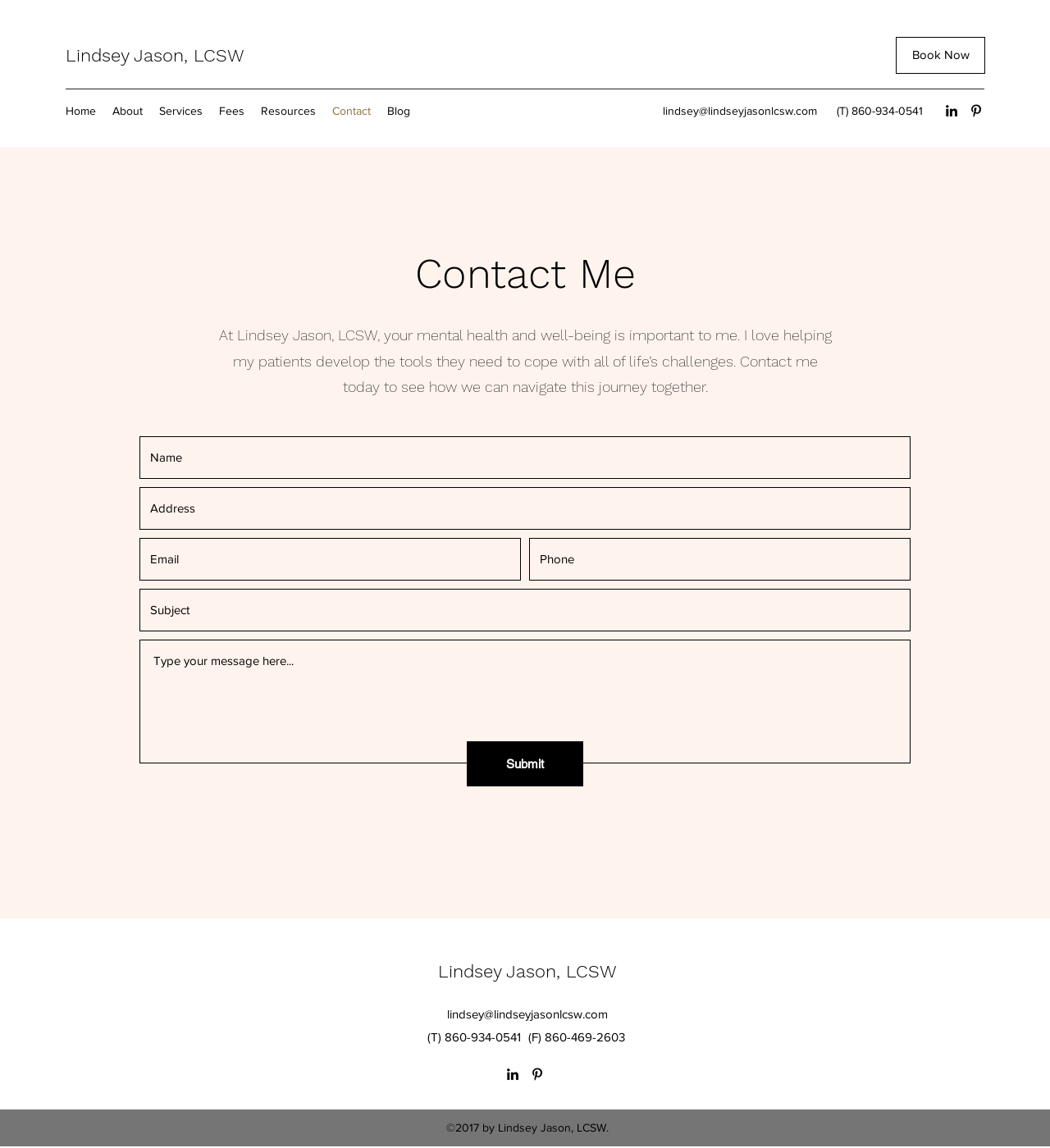Locate the bounding box coordinates of the segment that needs to be clicked to meet this instruction: "Click the Submit button".

[0.445, 0.645, 0.555, 0.685]